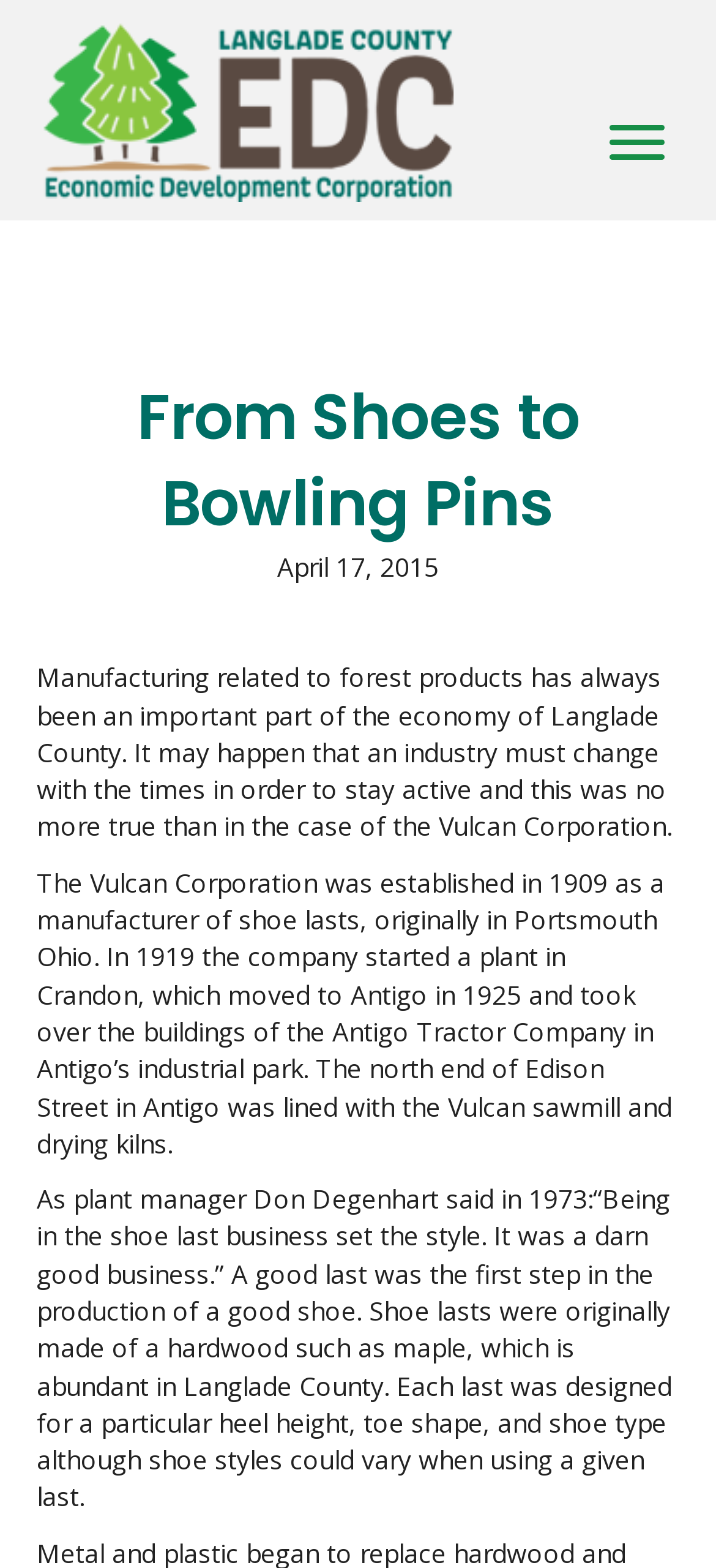Produce a meticulous description of the webpage.

The webpage is about the economic development of Langlade County, specifically focusing on the manufacturing industry related to forest products. At the top-left corner, there is a link and an image with the same name "LCDEC_final_with_EDC-230". On the top-right corner, there is a button labeled "Menu". 

Below the button, there is a heading "From Shoes to Bowling Pins" that spans across the top section of the page. Underneath the heading, there is a date "April 17, 2015" positioned roughly in the middle of the page. 

The main content of the page consists of three paragraphs of text. The first paragraph explains the importance of the manufacturing industry in Langlade County and how it must adapt to stay active. The second paragraph discusses the history of the Vulcan Corporation, which was established in 1909 and had a plant in Antigo. The third paragraph quotes the plant manager Don Degenhart in 1973, describing the shoe last business and its significance in the production of good shoes.